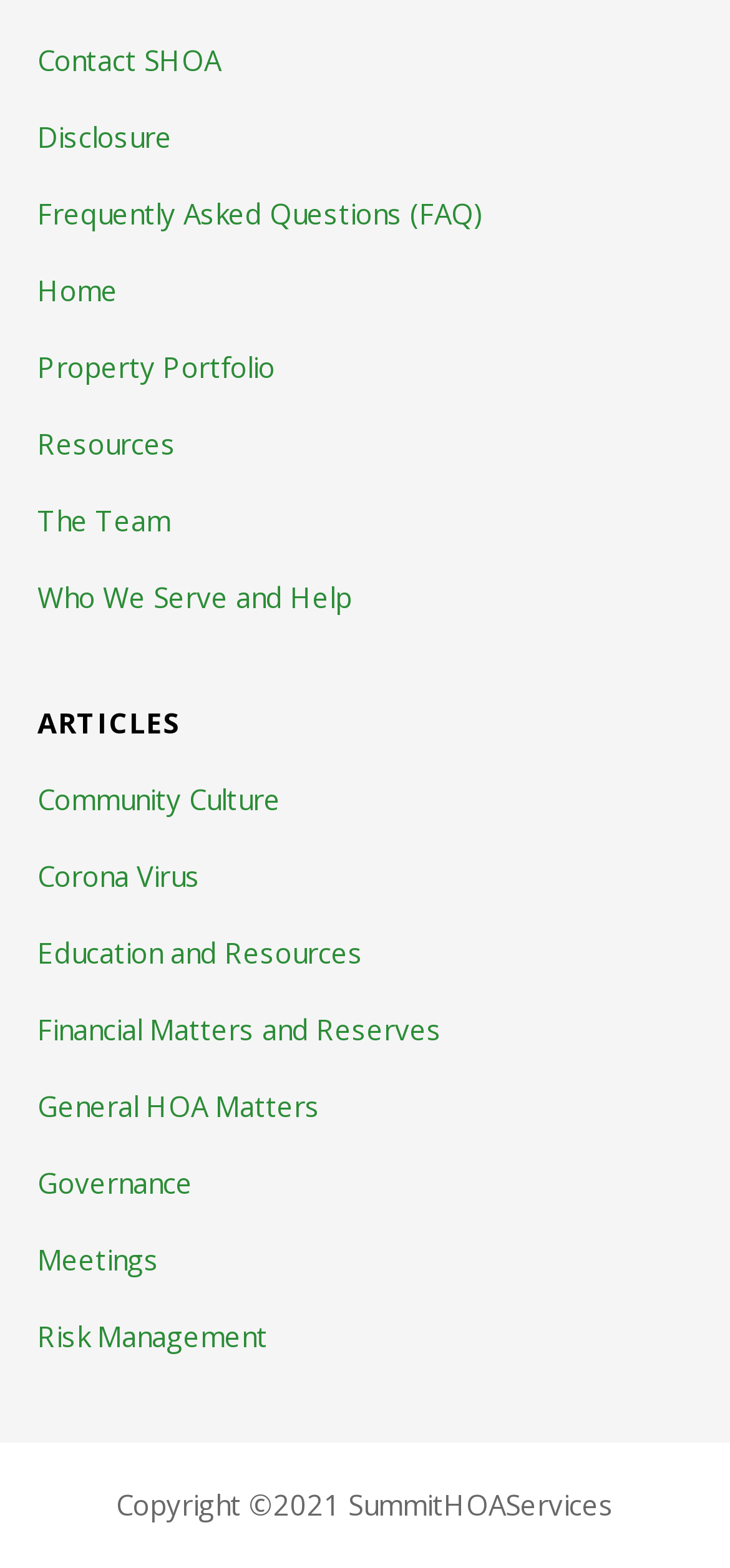Please specify the bounding box coordinates of the clickable section necessary to execute the following command: "check who we serve and help".

[0.051, 0.357, 0.949, 0.406]